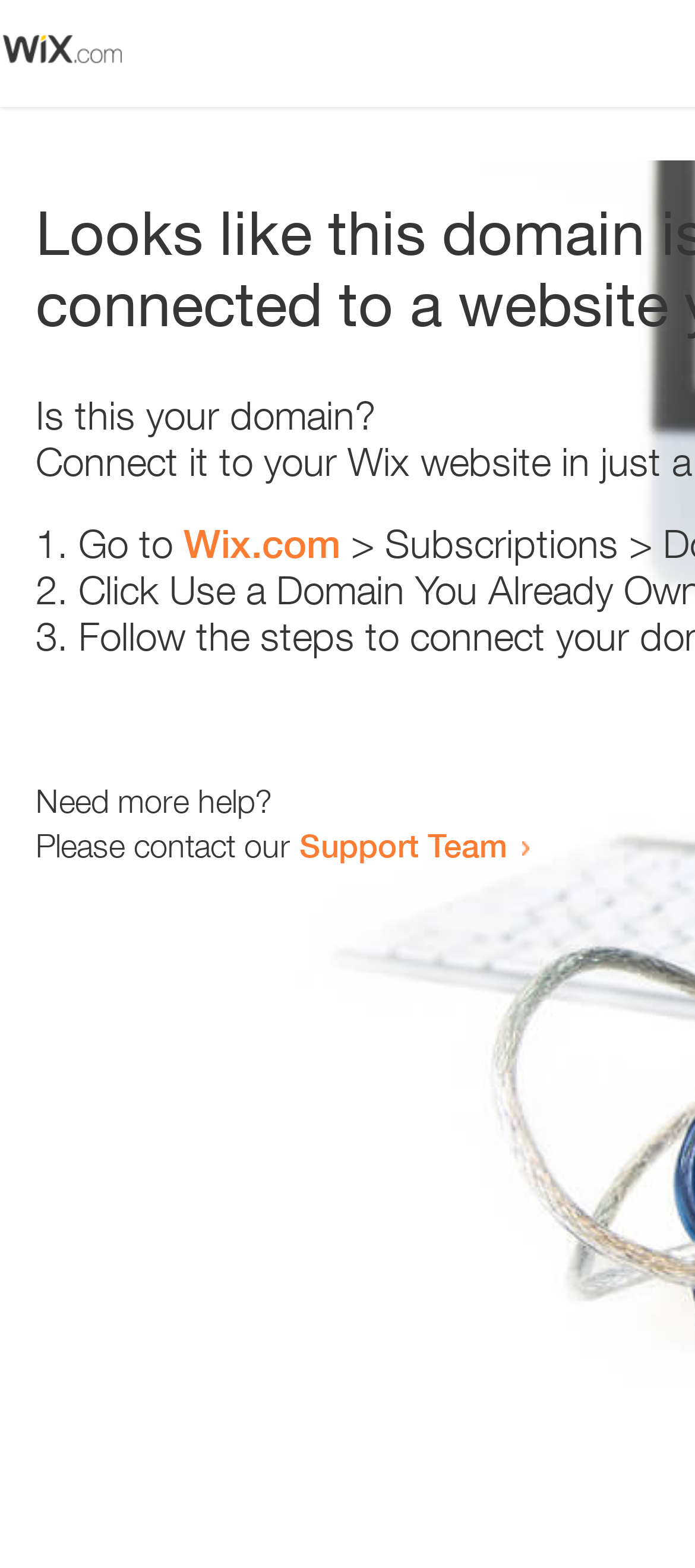Bounding box coordinates are given in the format (top-left x, top-left y, bottom-right x, bottom-right y). All values should be floating point numbers between 0 and 1. Provide the bounding box coordinate for the UI element described as: Support Team

[0.431, 0.526, 0.731, 0.551]